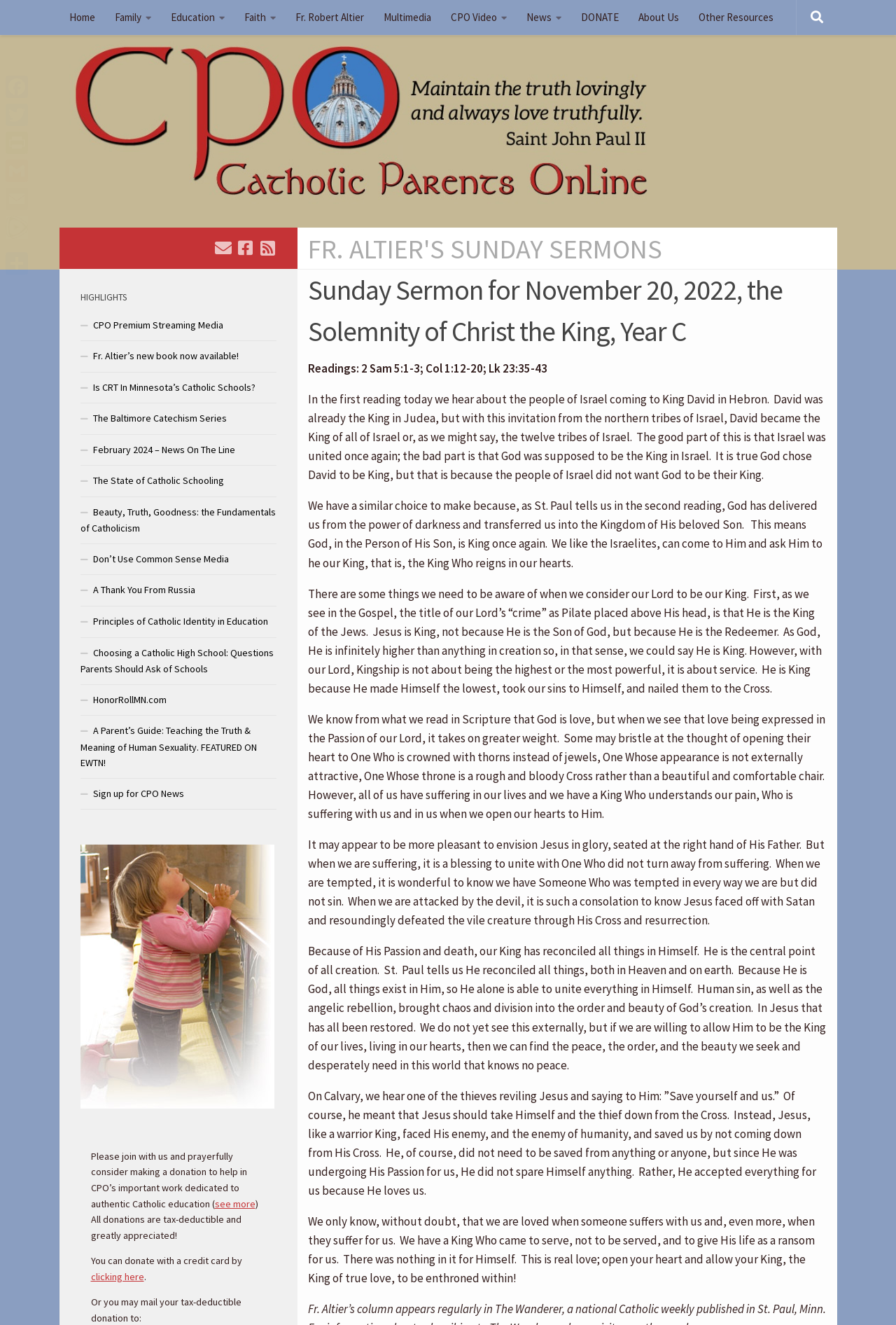Give a one-word or phrase response to the following question: What is the topic of the sermon?

Christ the King